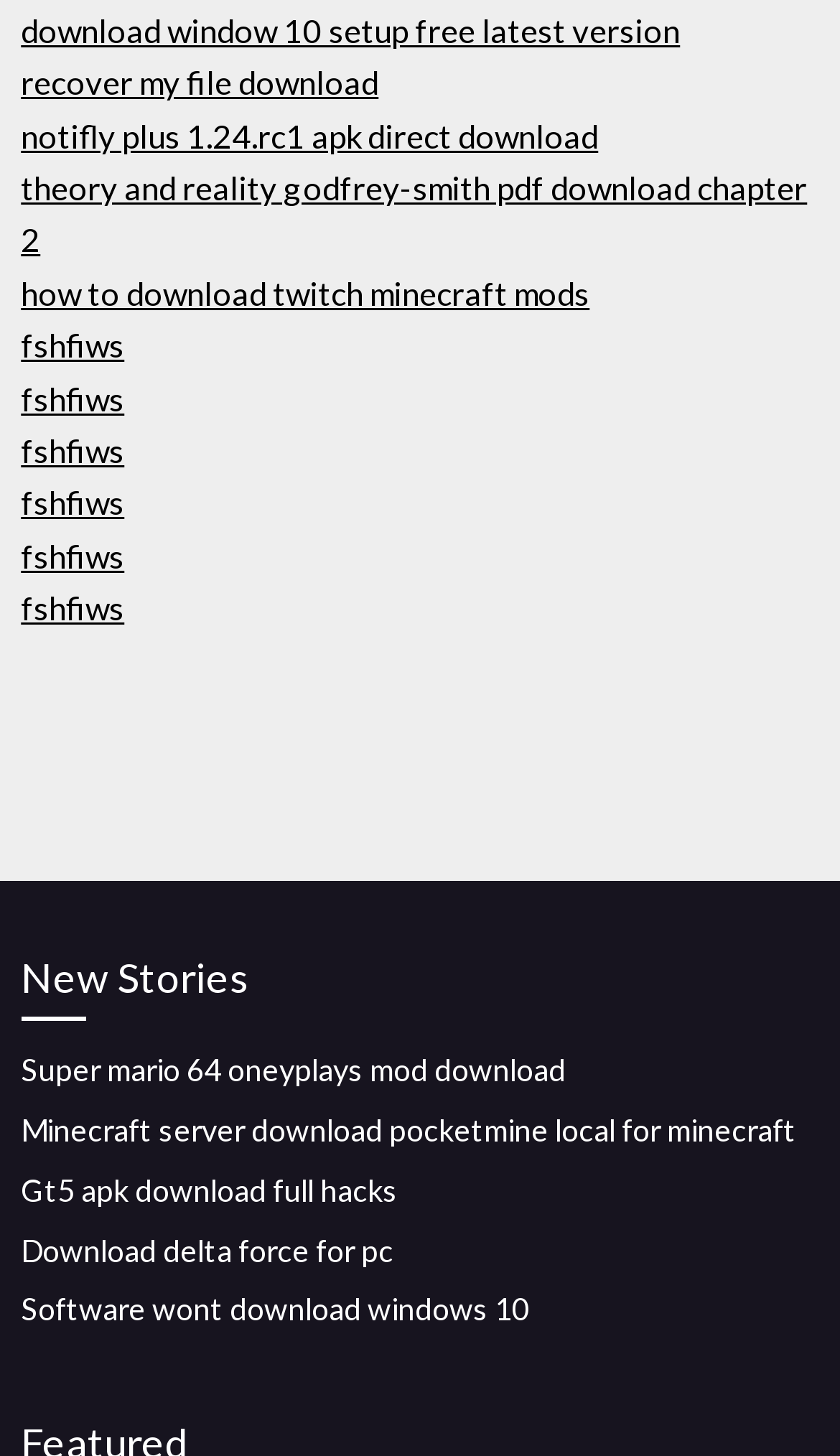Given the element description Gt5 apk download full hacks, specify the bounding box coordinates of the corresponding UI element in the format (top-left x, top-left y, bottom-right x, bottom-right y). All values must be between 0 and 1.

[0.025, 0.804, 0.474, 0.83]